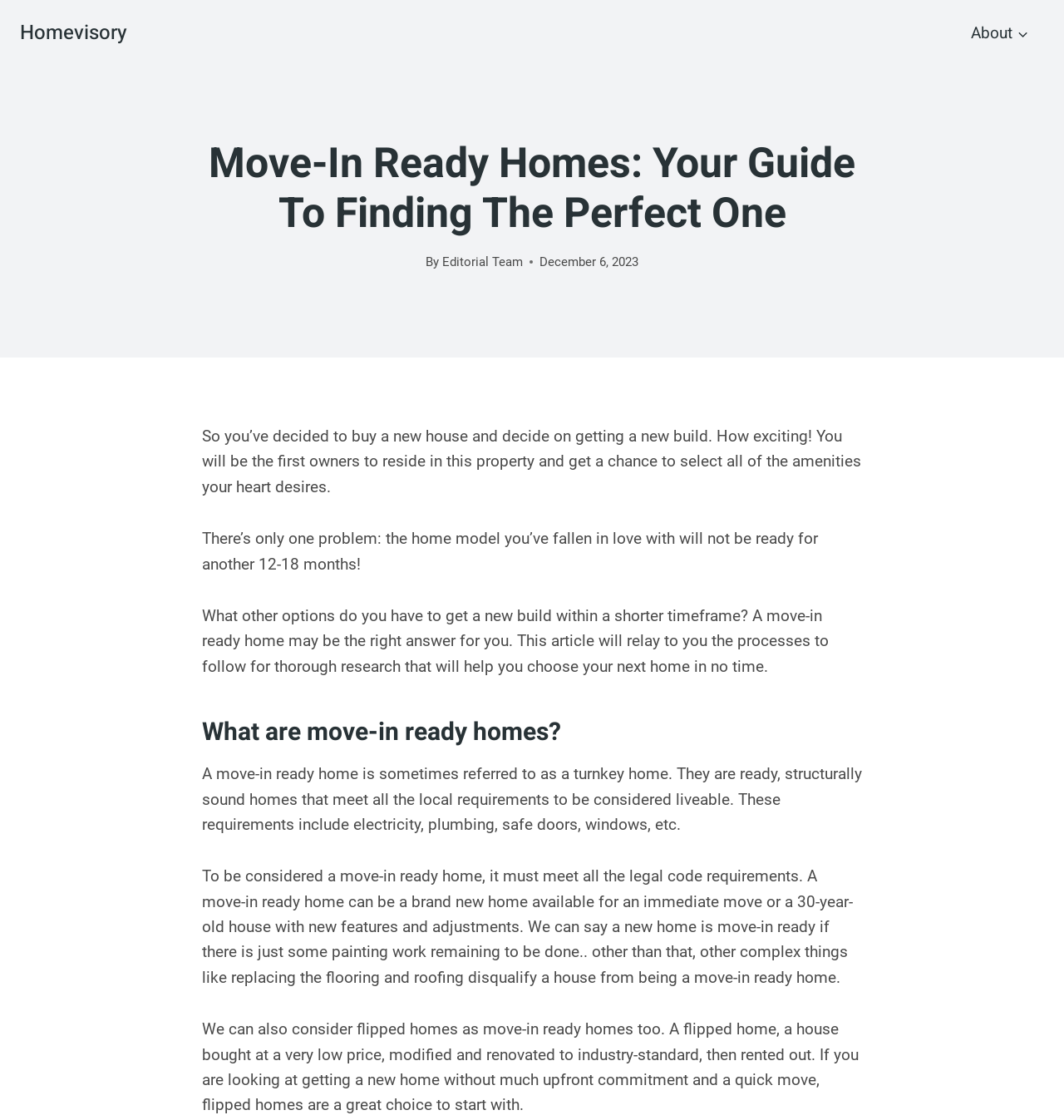Offer an in-depth caption of the entire webpage.

This webpage is about "Move-in Ready Homes: Your Guide to Finding the Perfect One" and is provided by Homevisory. At the top left, there is a link to the Homevisory website. On the top right, there is a primary navigation menu with a link to "About" and a child menu button.

Below the navigation menu, there is a main heading that matches the title of the webpage. Next to the heading, there is a byline with a link to the Editorial Team and a timestamp indicating that the article was published on December 6, 2023.

The main content of the webpage is divided into several paragraphs. The first paragraph introduces the topic of buying a new house and getting a new build, but notes that the home model may not be ready for 12-18 months. The second paragraph explains that a move-in ready home may be a good alternative.

The webpage then has a subheading "What are move-in ready homes?" followed by three paragraphs that explain what move-in ready homes are, including their definition, requirements, and examples. The text also mentions that flipped homes can be considered move-in ready homes.

Overall, the webpage provides a guide to finding the perfect move-in ready home, with a focus on explaining what these types of homes are and how they can be a good option for those looking to move quickly.